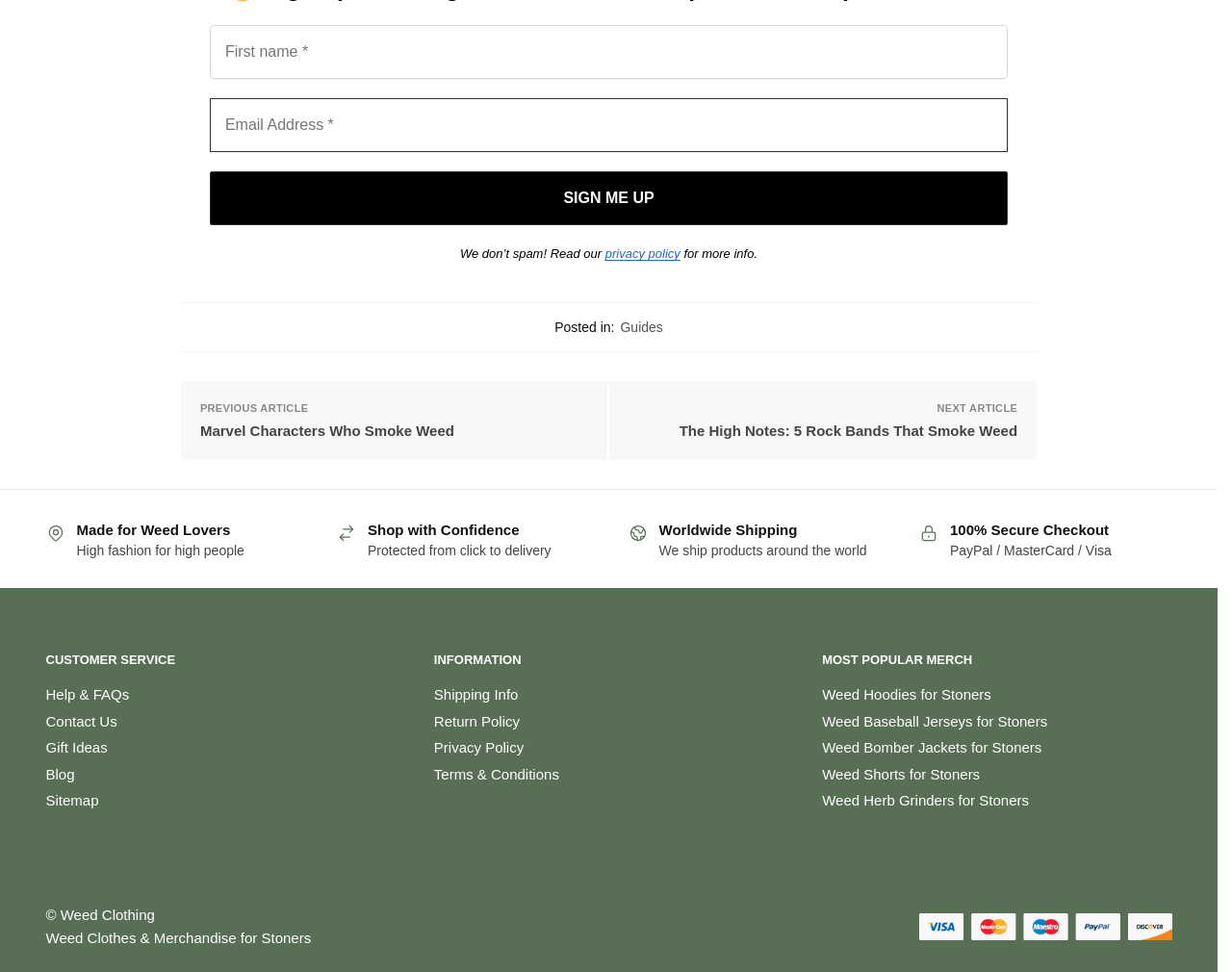What is the purpose of the 'SIGN ME UP' button?
Give a detailed explanation using the information visible in the image.

The 'SIGN ME UP' button is located below the 'First name' and 'Email Address' input fields, suggesting that it is used to submit the user's information to sign up for something, likely a newsletter or membership.